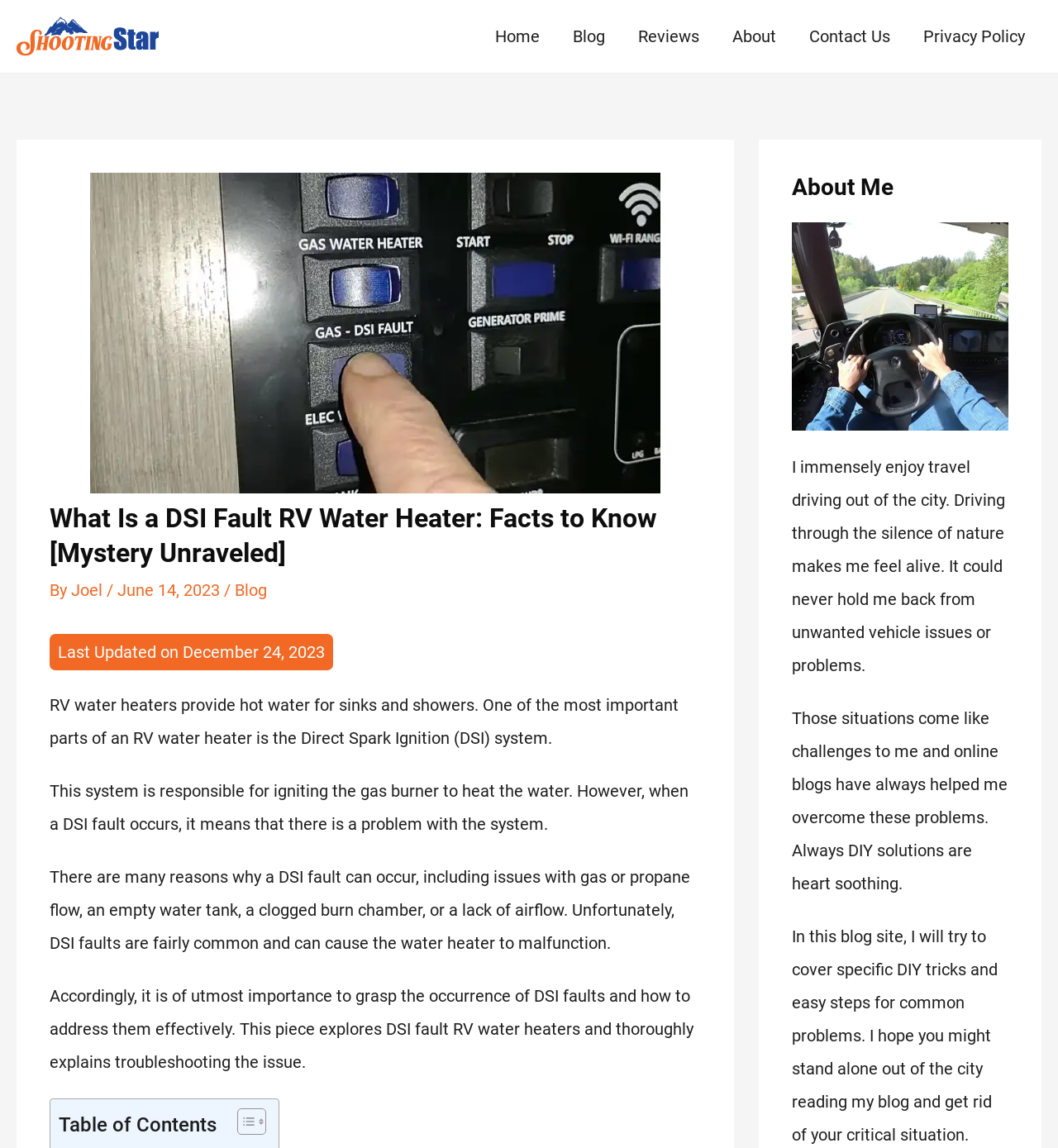What is the purpose of the DSI system?
Based on the content of the image, thoroughly explain and answer the question.

According to the webpage content, the DSI system is responsible for igniting the gas burner to heat the water in an RV water heater. This suggests that the primary purpose of the DSI system is to facilitate the heating process in the water heater.